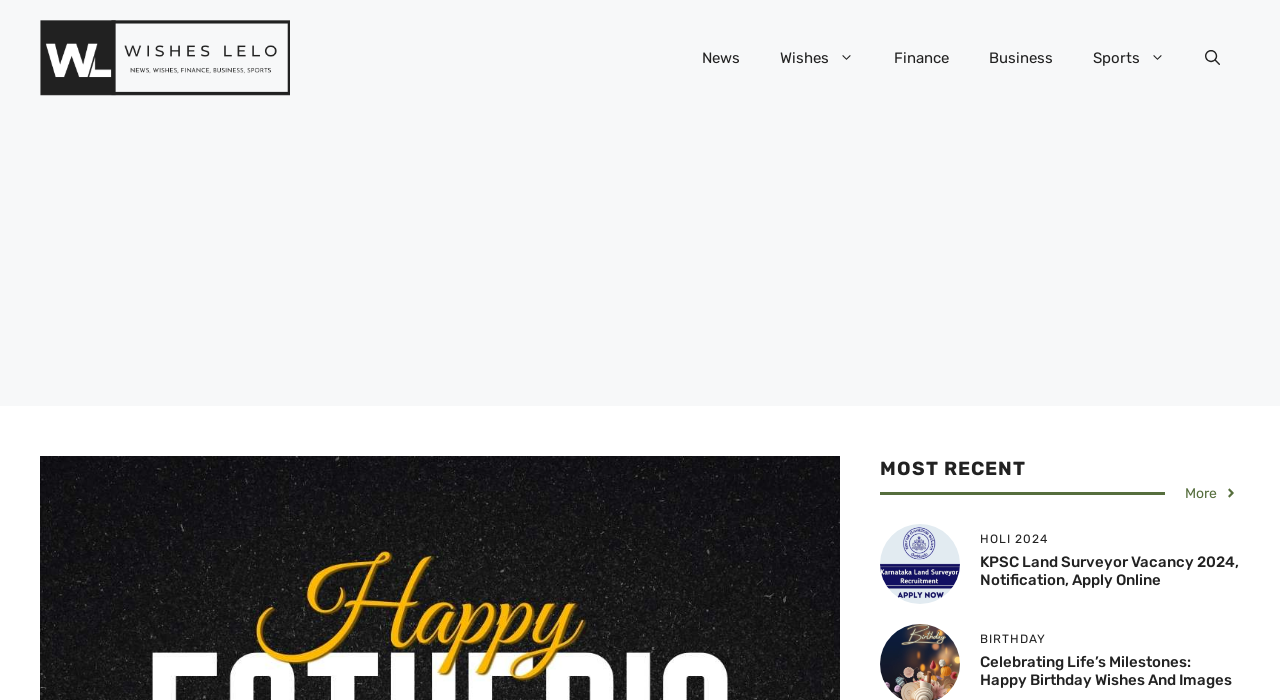Identify the bounding box coordinates of the element that should be clicked to fulfill this task: "Visit the 'Wishes' page". The coordinates should be provided as four float numbers between 0 and 1, i.e., [left, top, right, bottom].

[0.594, 0.04, 0.683, 0.126]